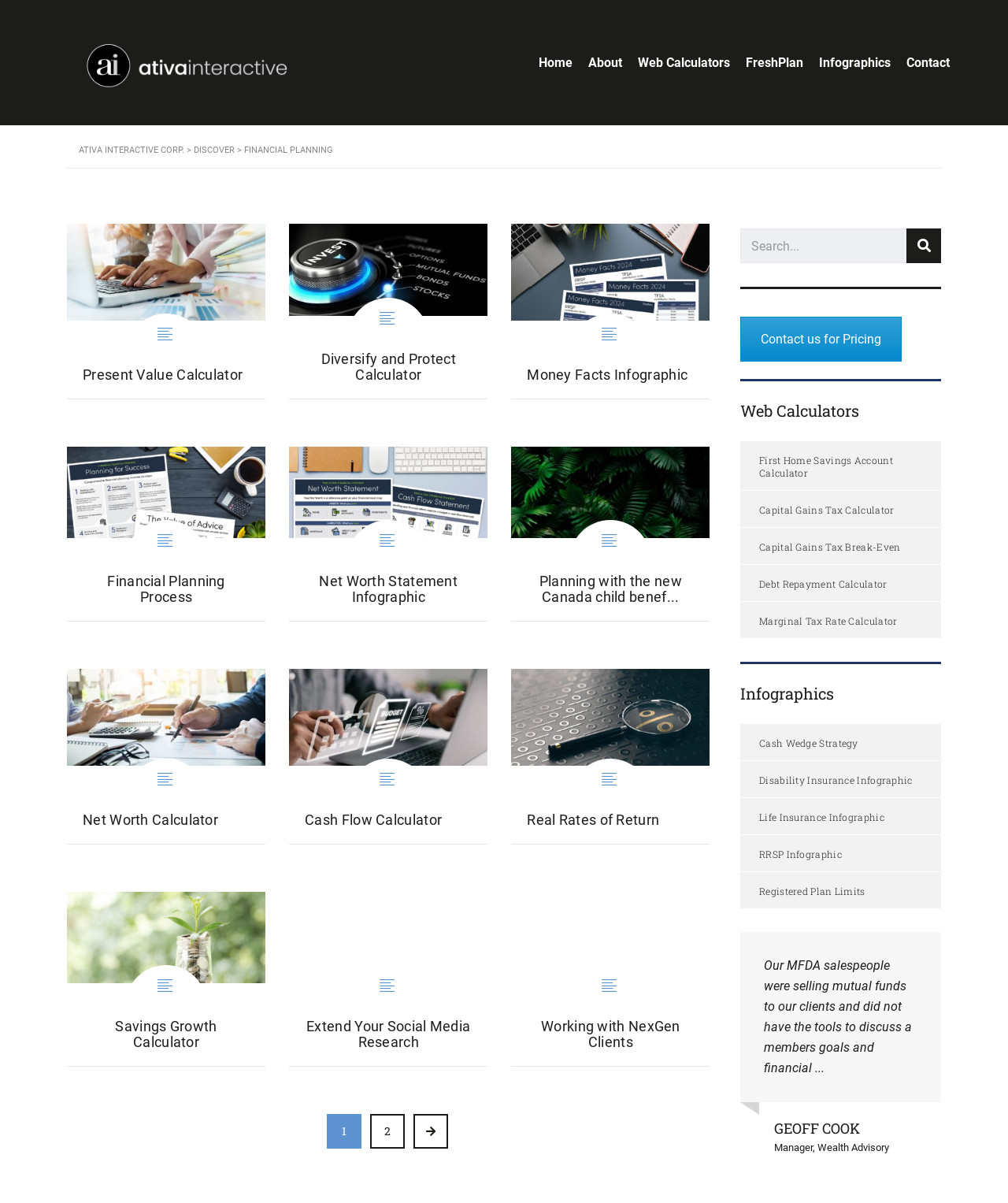Please determine the bounding box coordinates of the element to click on in order to accomplish the following task: "Contact us for pricing". Ensure the coordinates are four float numbers ranging from 0 to 1, i.e., [left, top, right, bottom].

[0.734, 0.263, 0.895, 0.301]